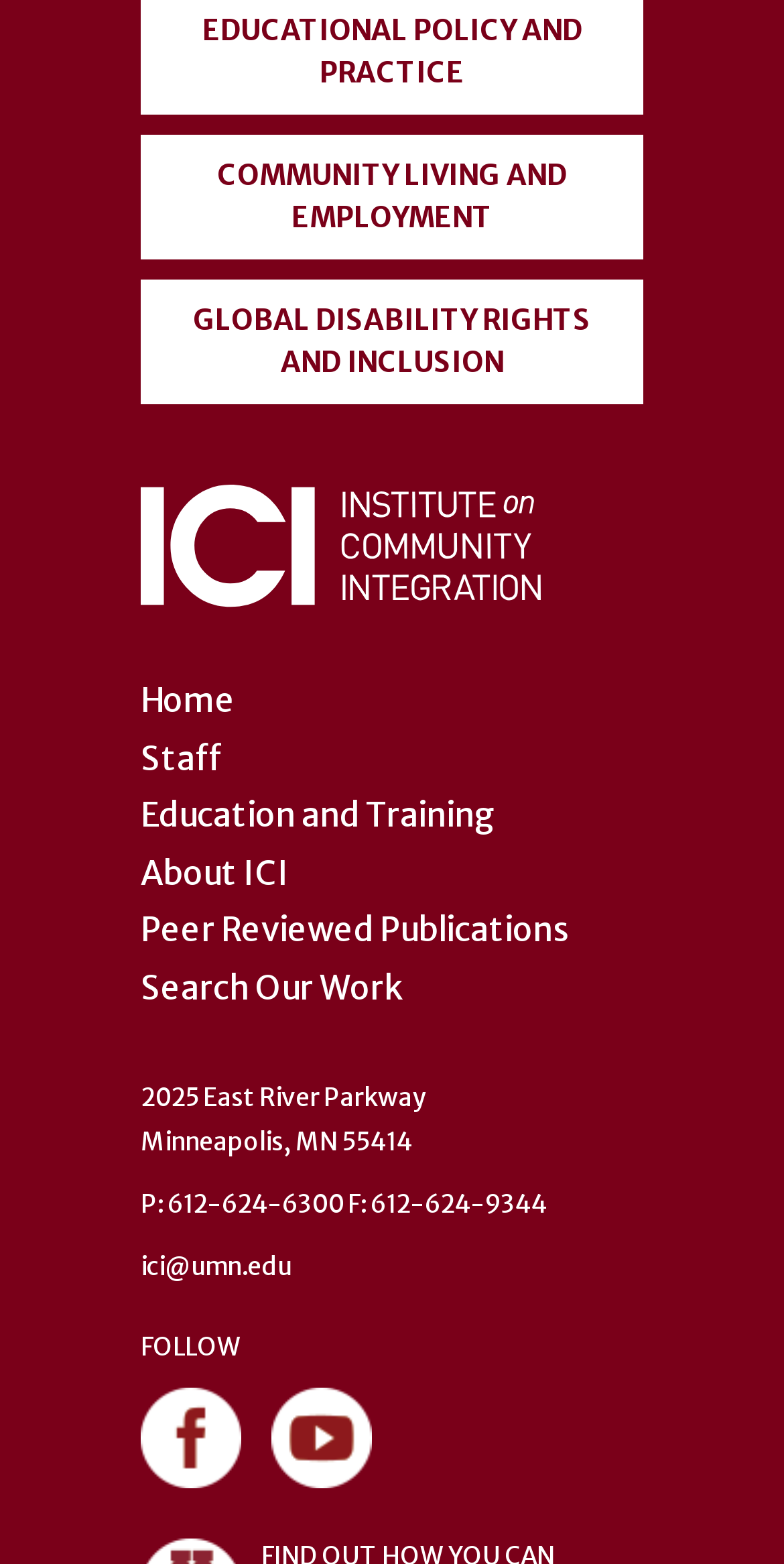Pinpoint the bounding box coordinates of the area that should be clicked to complete the following instruction: "view staff information". The coordinates must be given as four float numbers between 0 and 1, i.e., [left, top, right, bottom].

[0.179, 0.471, 0.285, 0.497]